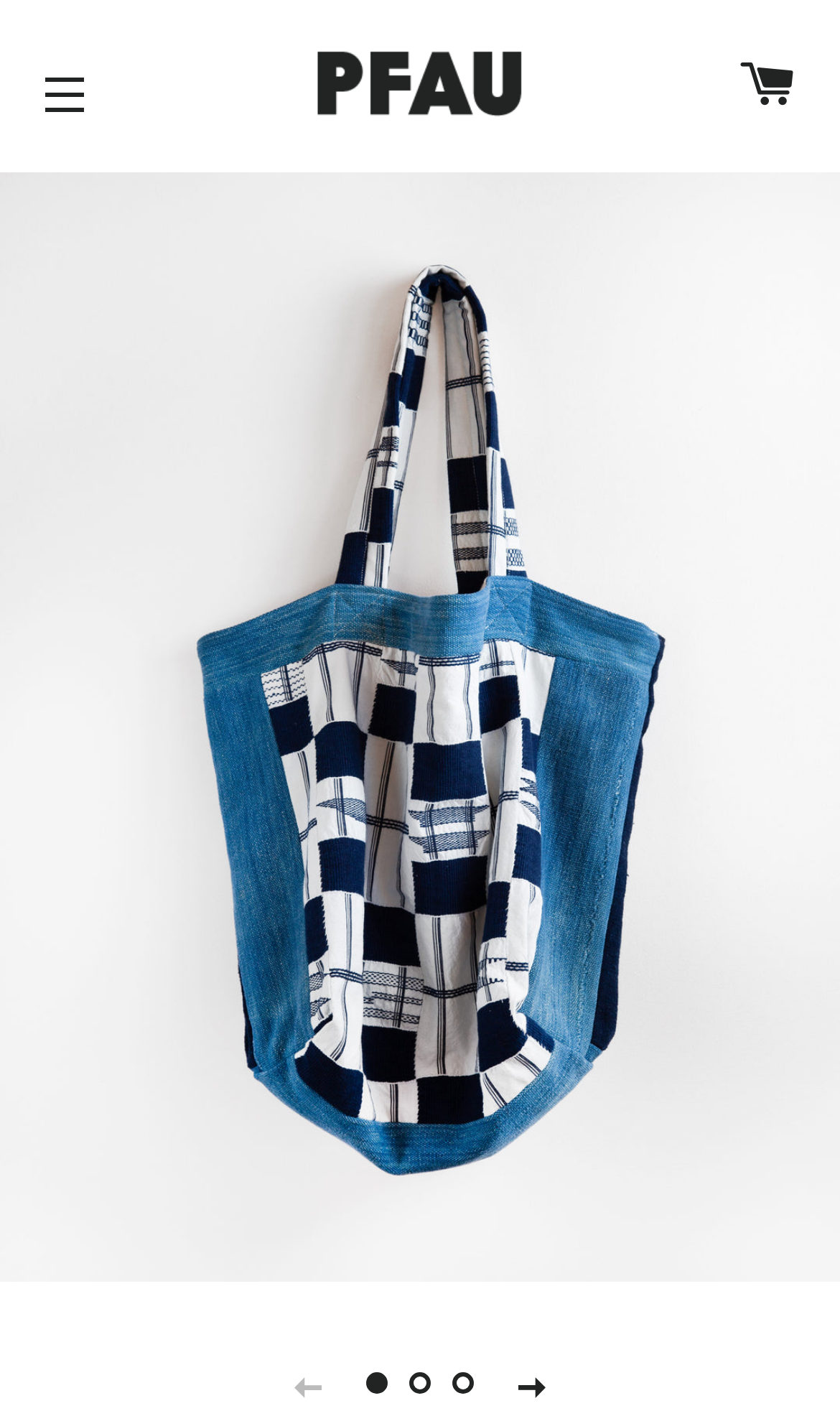Using the details in the image, give a detailed response to the question below:
How many images are in the gallery?

The number of images in the gallery can be determined by looking at the tablist element, which contains three links with text 'Slide 1 of 3', 'Slide 2 of 3', and 'Slide 3 of 3', indicating that there are three images in the gallery.